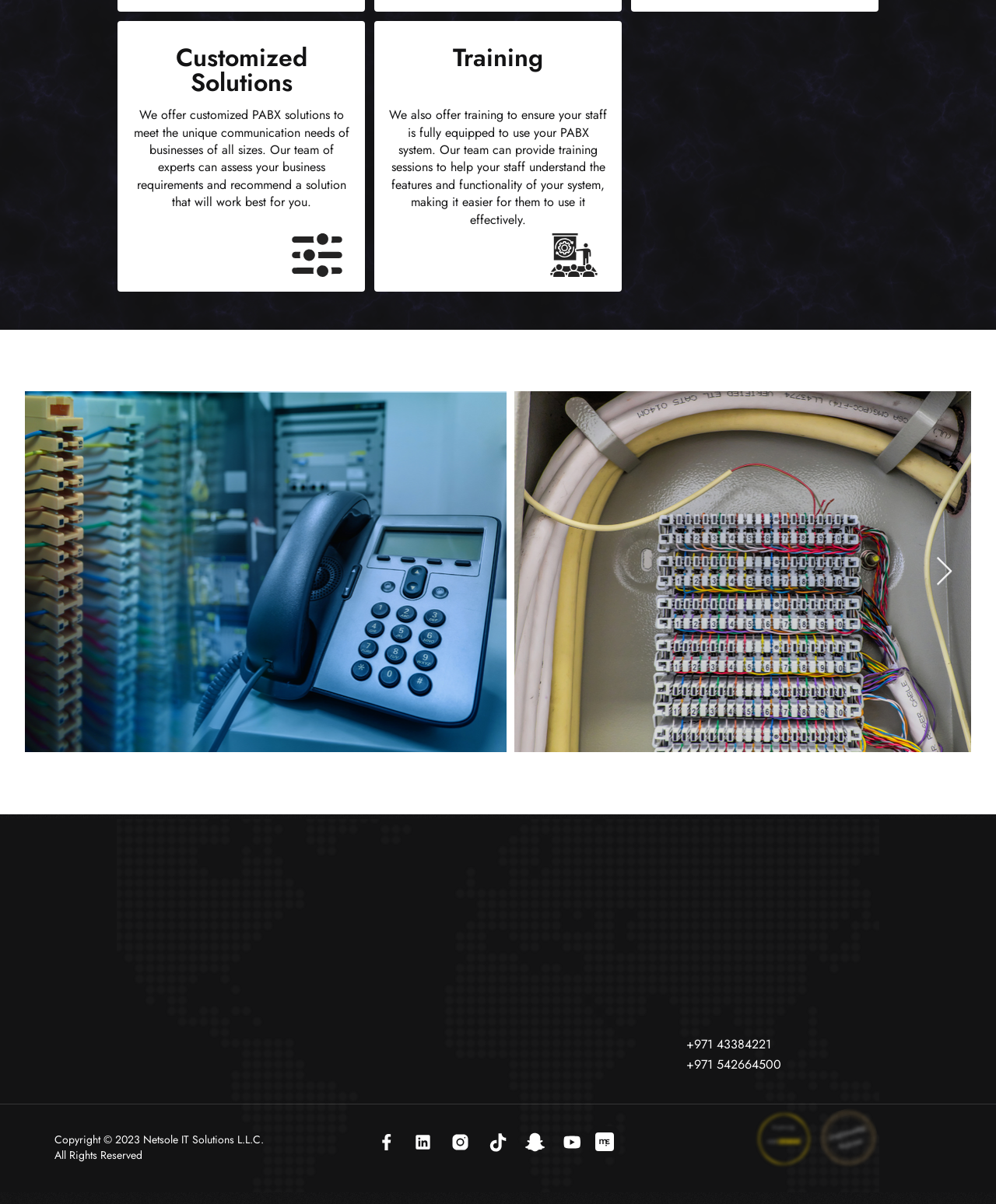Answer the following in one word or a short phrase: 
How many social media links are there?

6